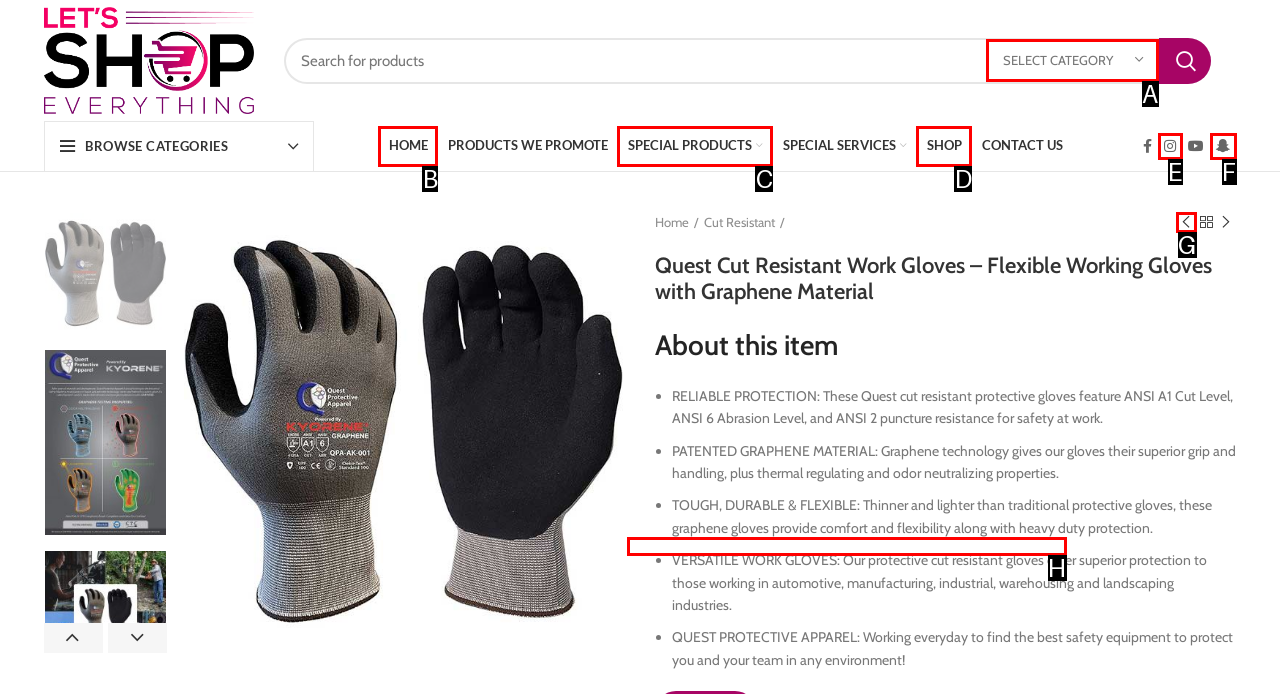Select the appropriate letter to fulfill the given instruction: Explore related posts
Provide the letter of the correct option directly.

None